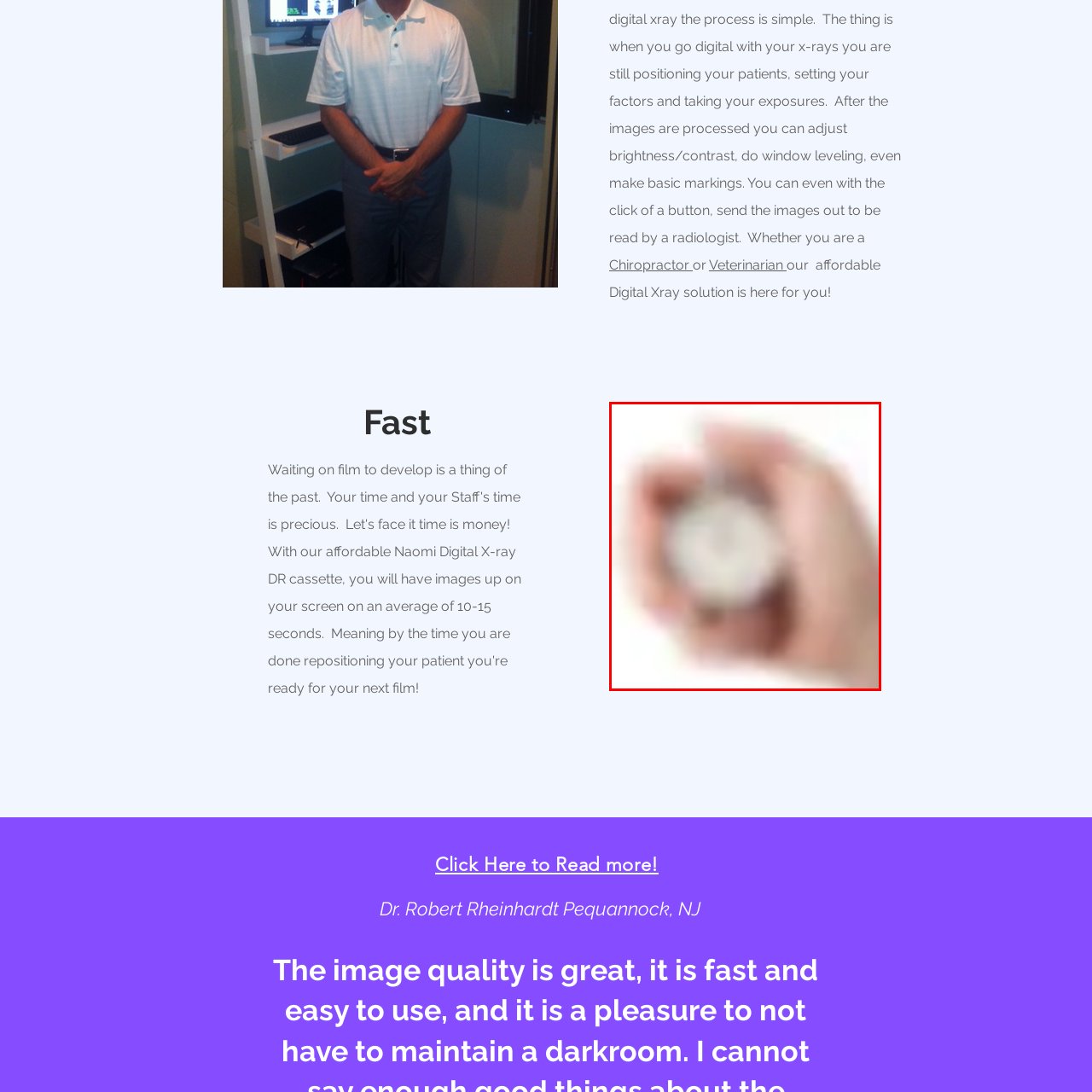Use the image within the highlighted red box to answer the following question with a single word or phrase:
What is the profession of Dr. Robert Rheinhardt?

chiropractor